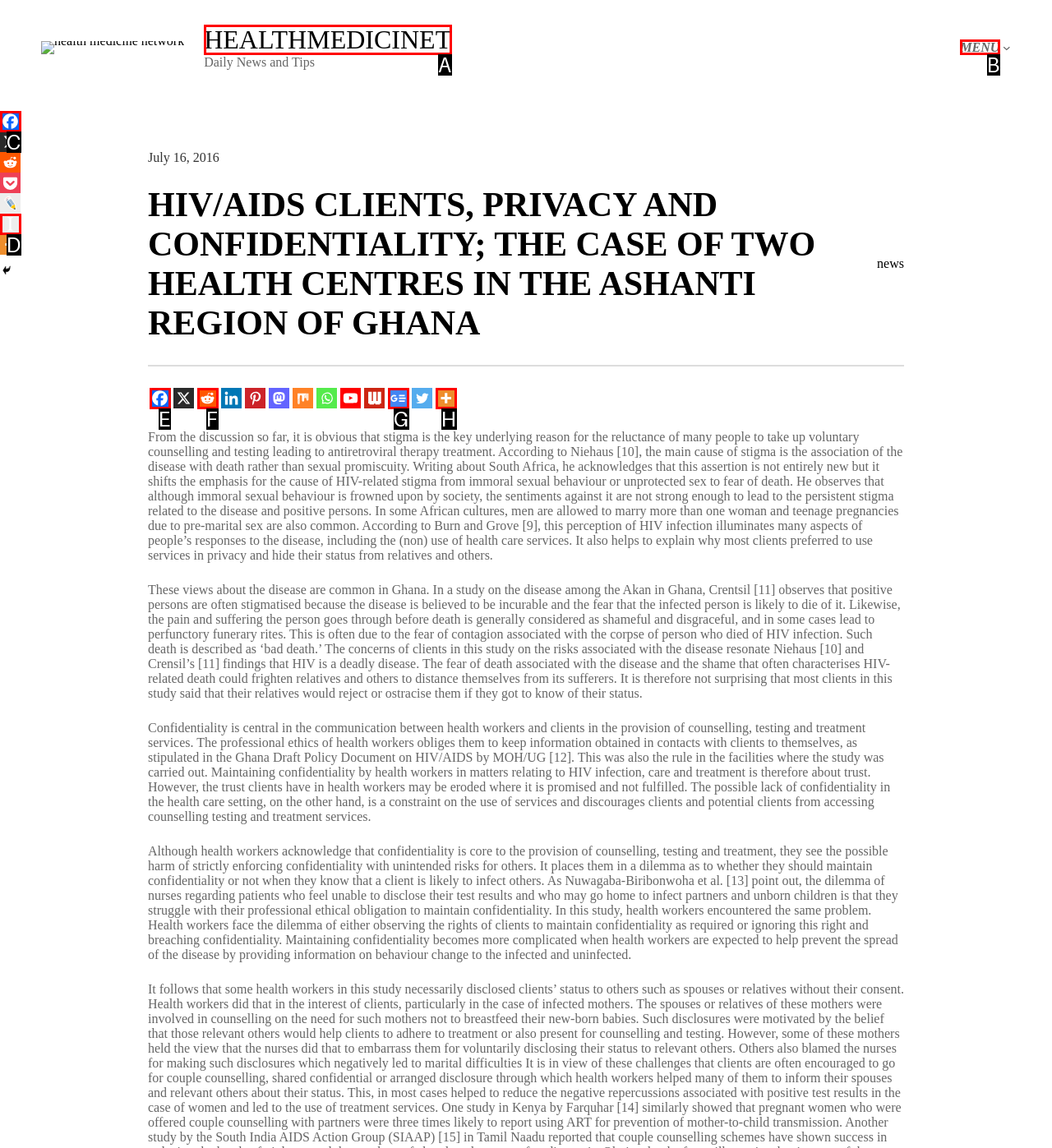Using the description: aria-label="Facebook" title="Facebook", find the best-matching HTML element. Indicate your answer with the letter of the chosen option.

C